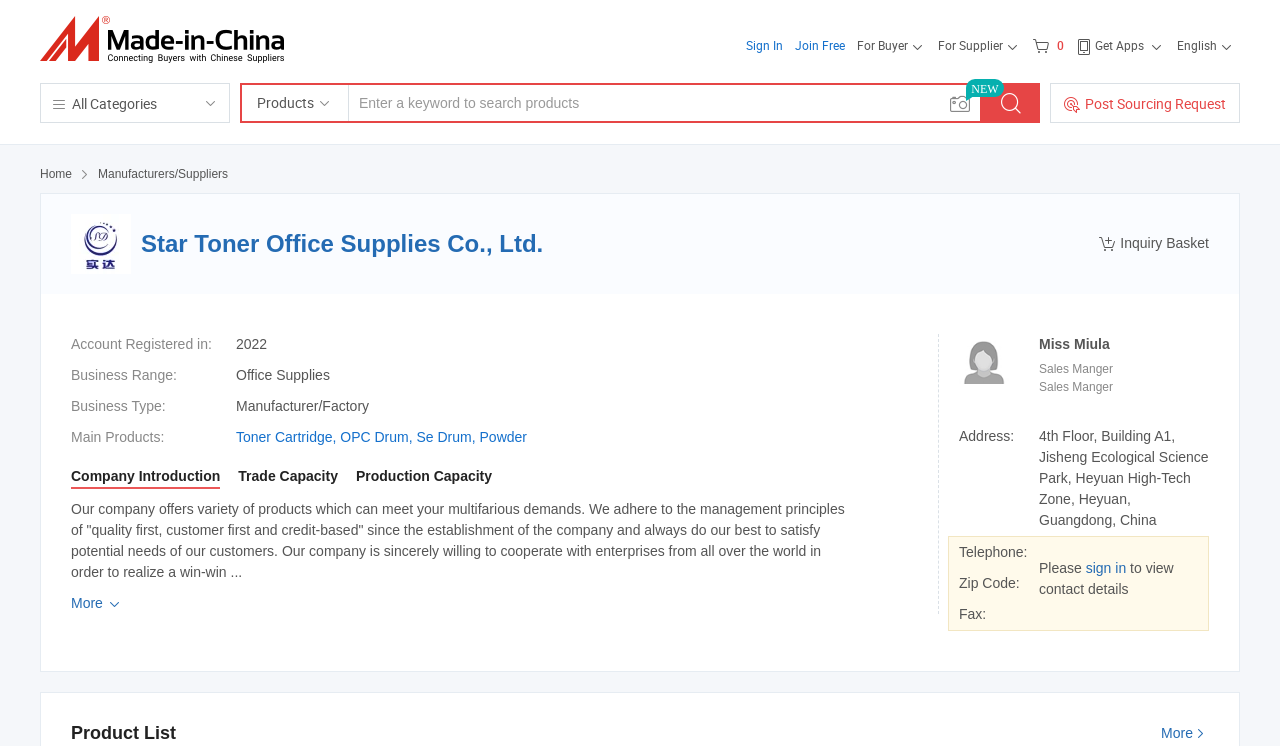Please find the bounding box coordinates for the clickable element needed to perform this instruction: "Read the previous article".

None